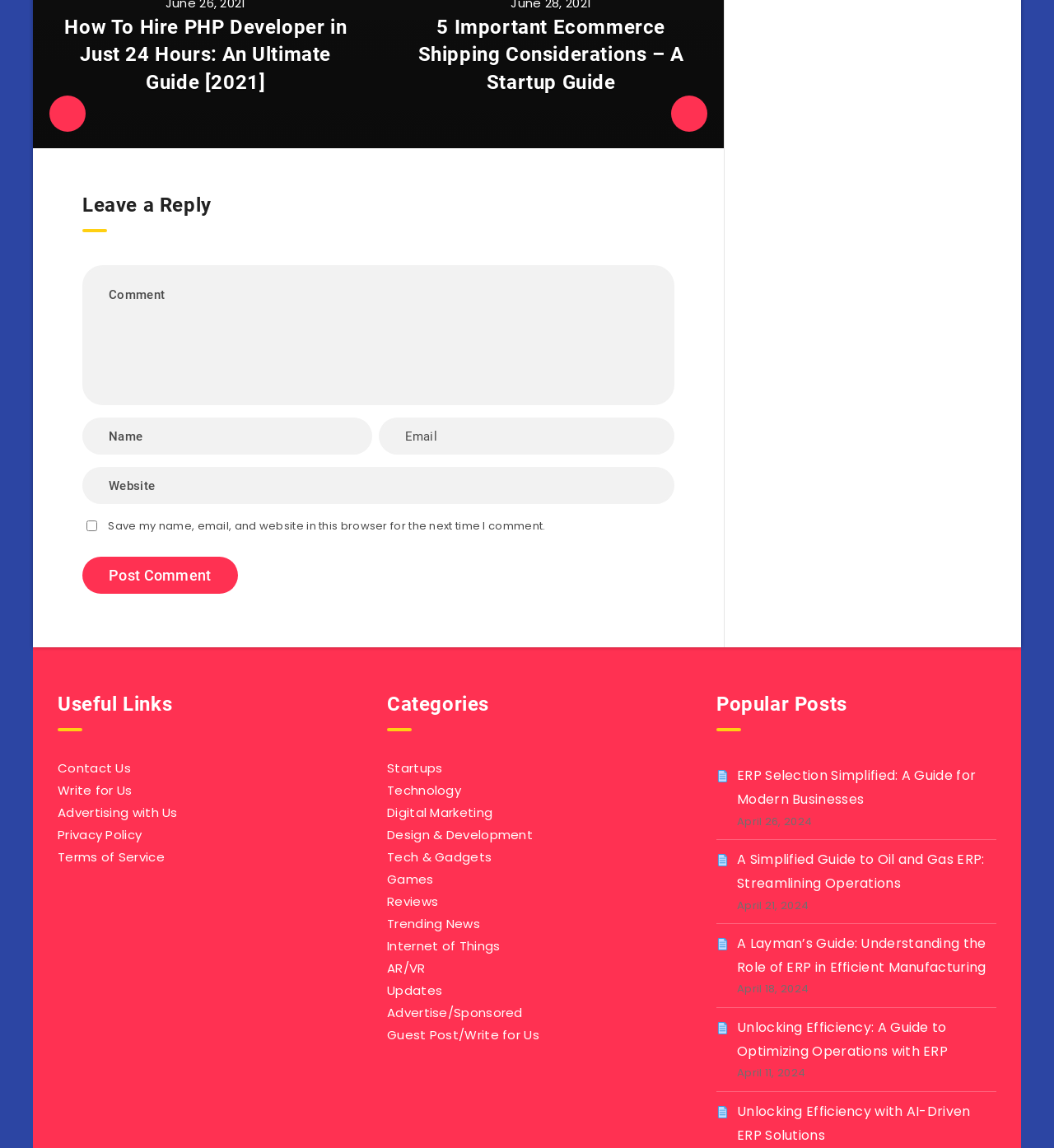What is the purpose of the textbox with the label 'Comment'?
Please give a detailed answer to the question using the information shown in the image.

The textbox with the label 'Comment' is required and is placed below the 'Leave a Reply' heading, indicating that its purpose is to allow users to leave a comment or reply to the article.